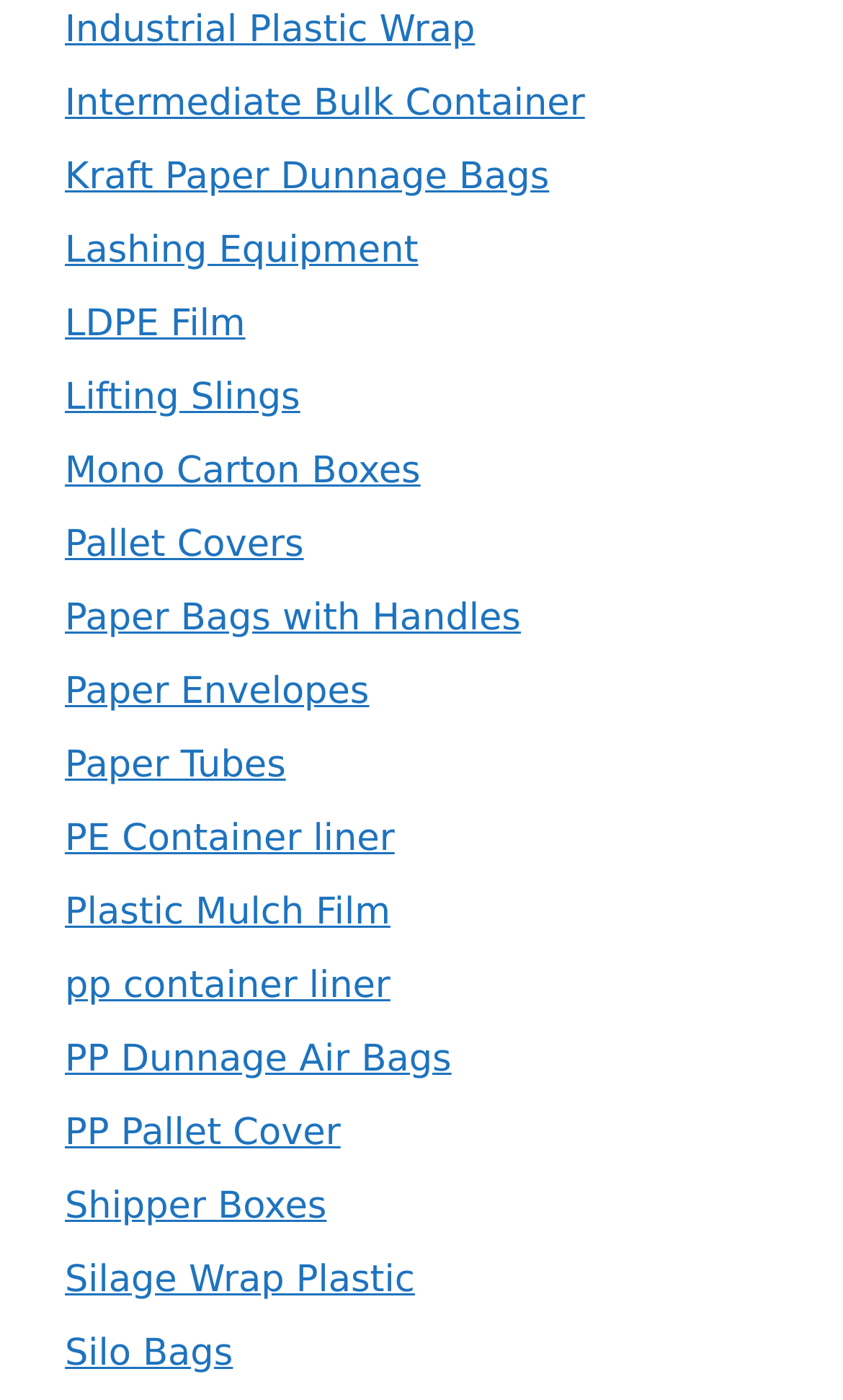Pinpoint the bounding box coordinates of the element that must be clicked to accomplish the following instruction: "Learn about Silage Wrap Plastic". The coordinates should be in the format of four float numbers between 0 and 1, i.e., [left, top, right, bottom].

[0.077, 0.899, 0.492, 0.929]